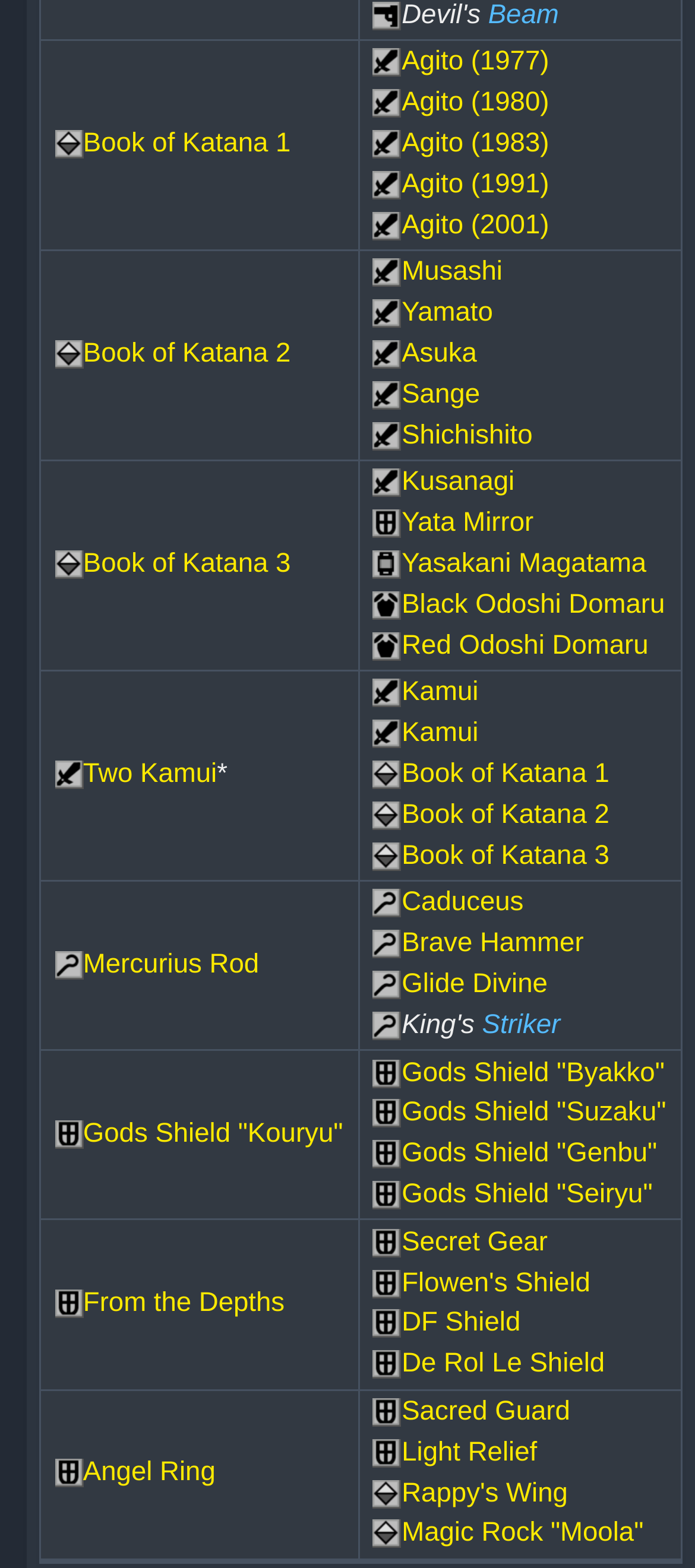Answer in one word or a short phrase: 
What is the text of the static text element in the fourth row?

*